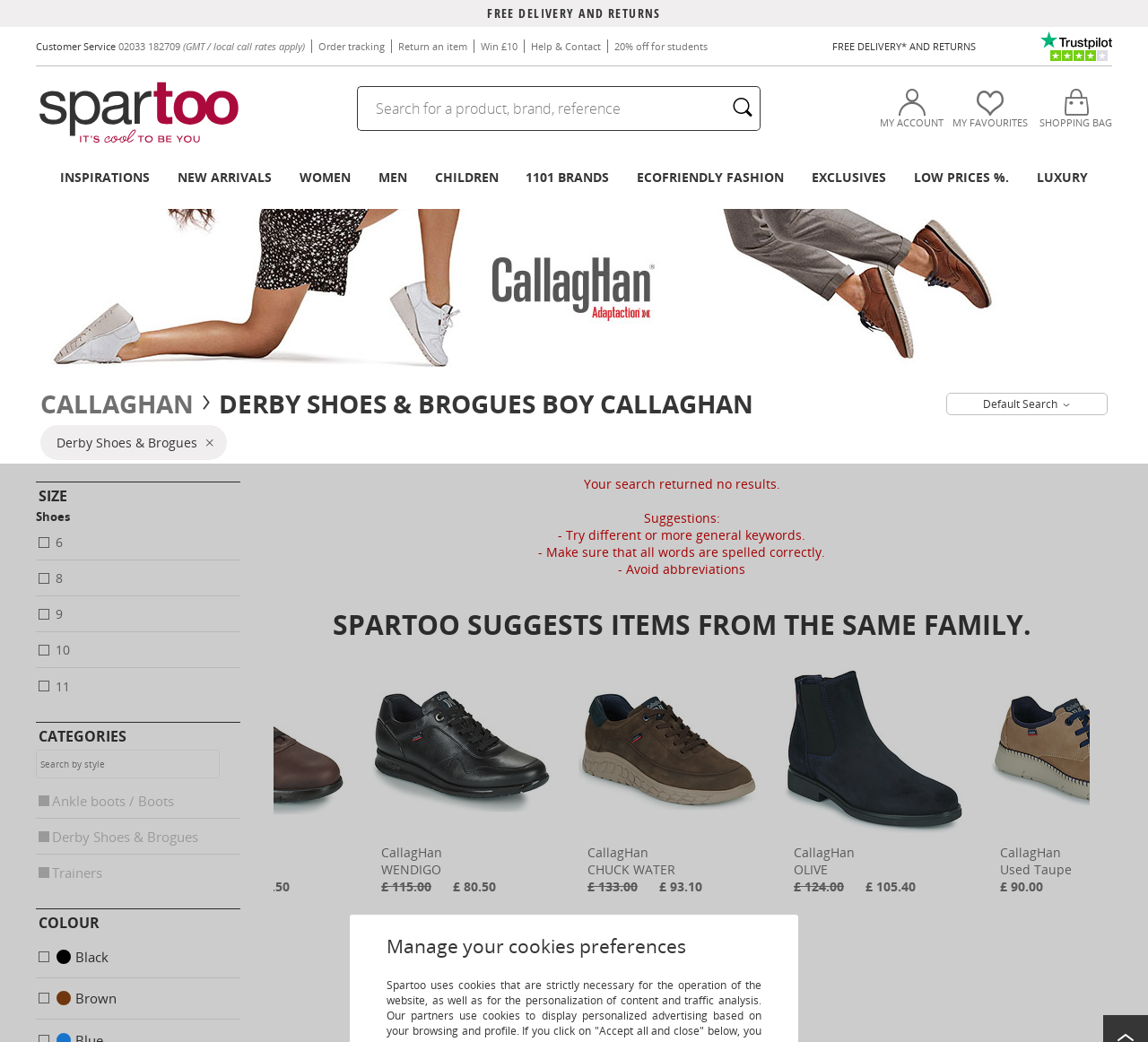What is the brand of the children's shoes?
Based on the image, answer the question with as much detail as possible.

Based on the webpage title 'CALLAGHAN children-boys Derby Shoes et Brogues - Free delivery | Spartoo UK', we can infer that the brand of the children's shoes is Callaghan.